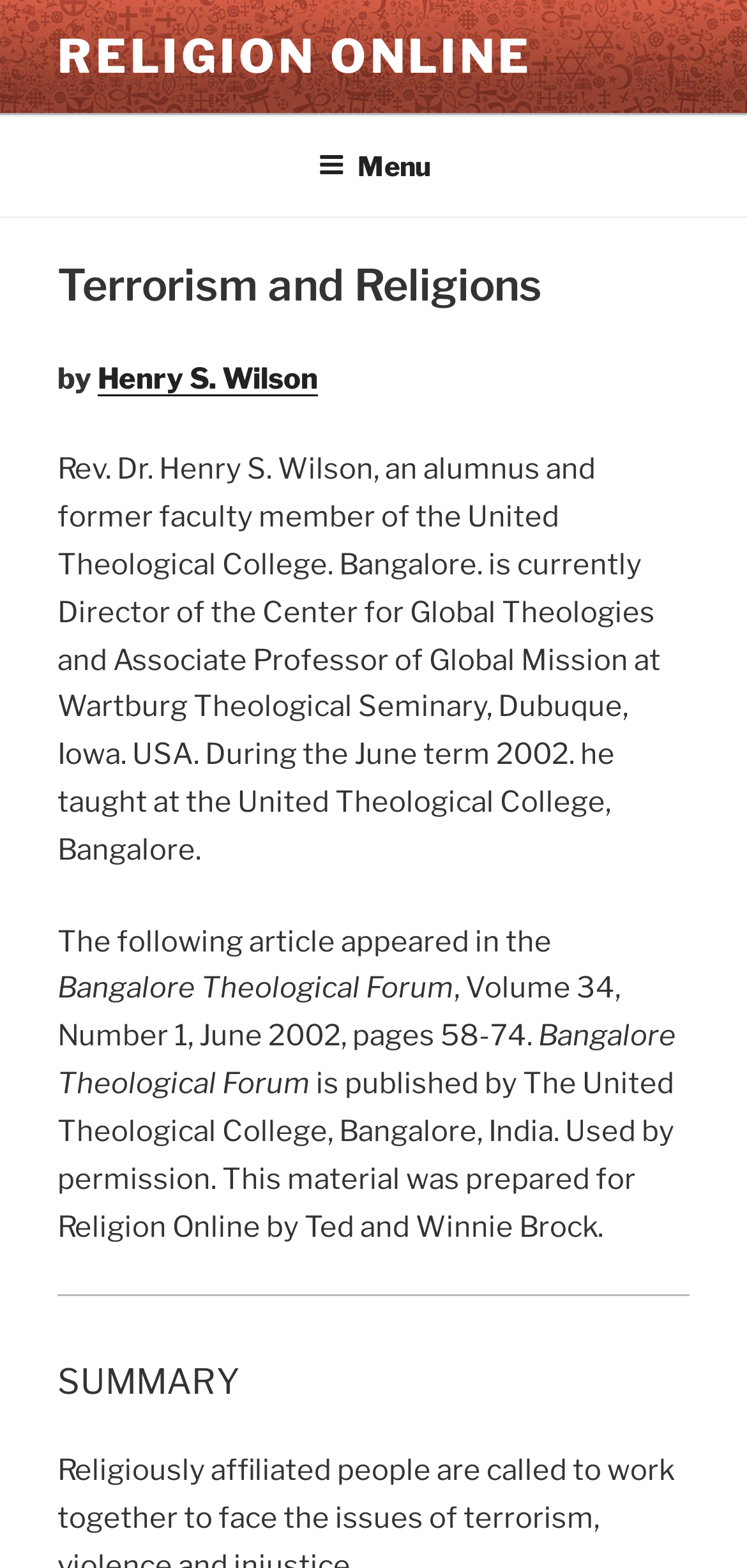What is the name of the publication where the article was originally published?
Please give a detailed and thorough answer to the question, covering all relevant points.

The name of the publication where the article was originally published can be found in the text following the phrase 'The following article appeared in the'. This text mentions that the article was published in the Bangalore Theological Forum, Volume 34, Number 1, June 2002, pages 58-74.